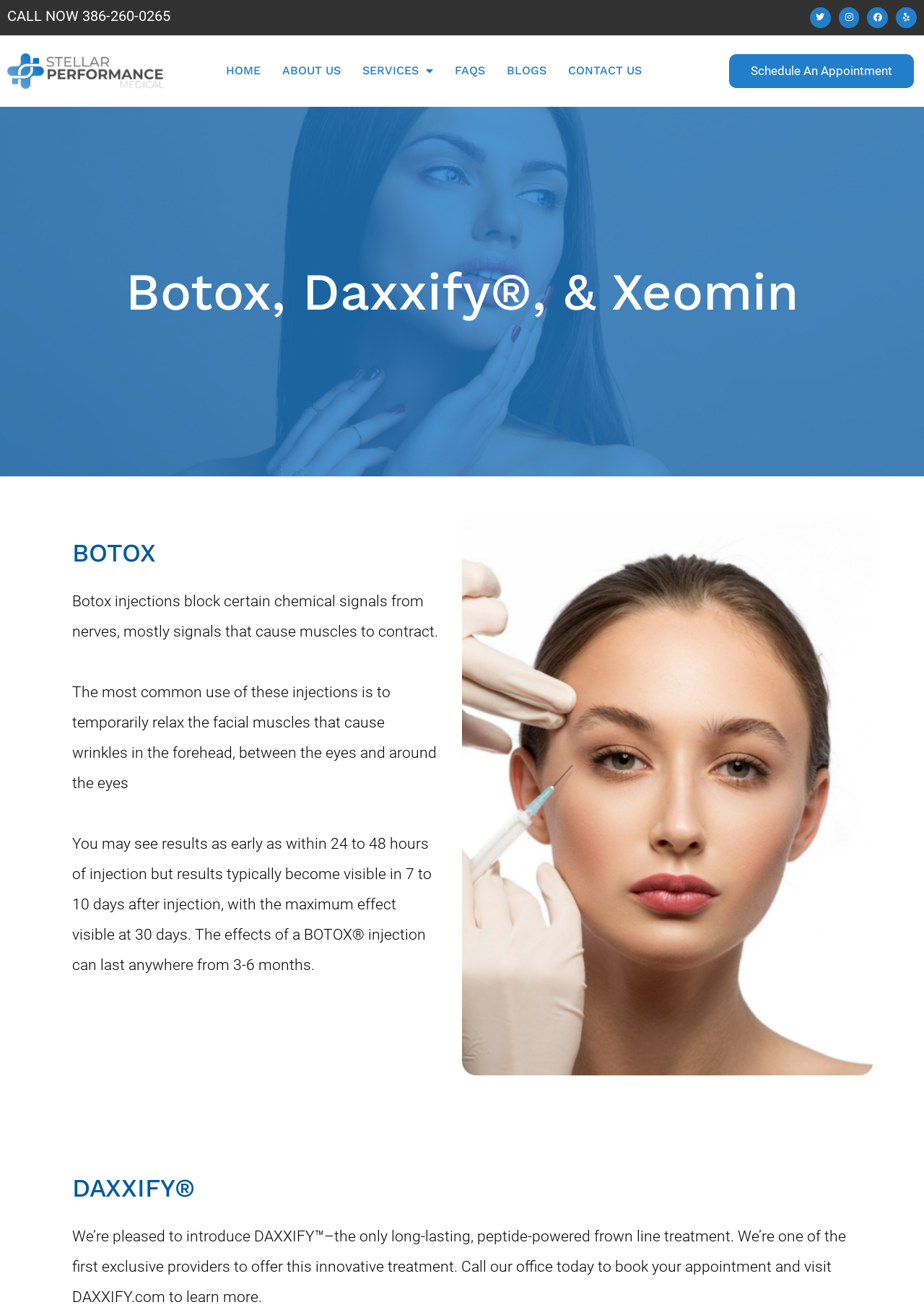Locate the bounding box coordinates of the element's region that should be clicked to carry out the following instruction: "Learn about SERVICES". The coordinates need to be four float numbers between 0 and 1, i.e., [left, top, right, bottom].

[0.38, 0.041, 0.48, 0.067]